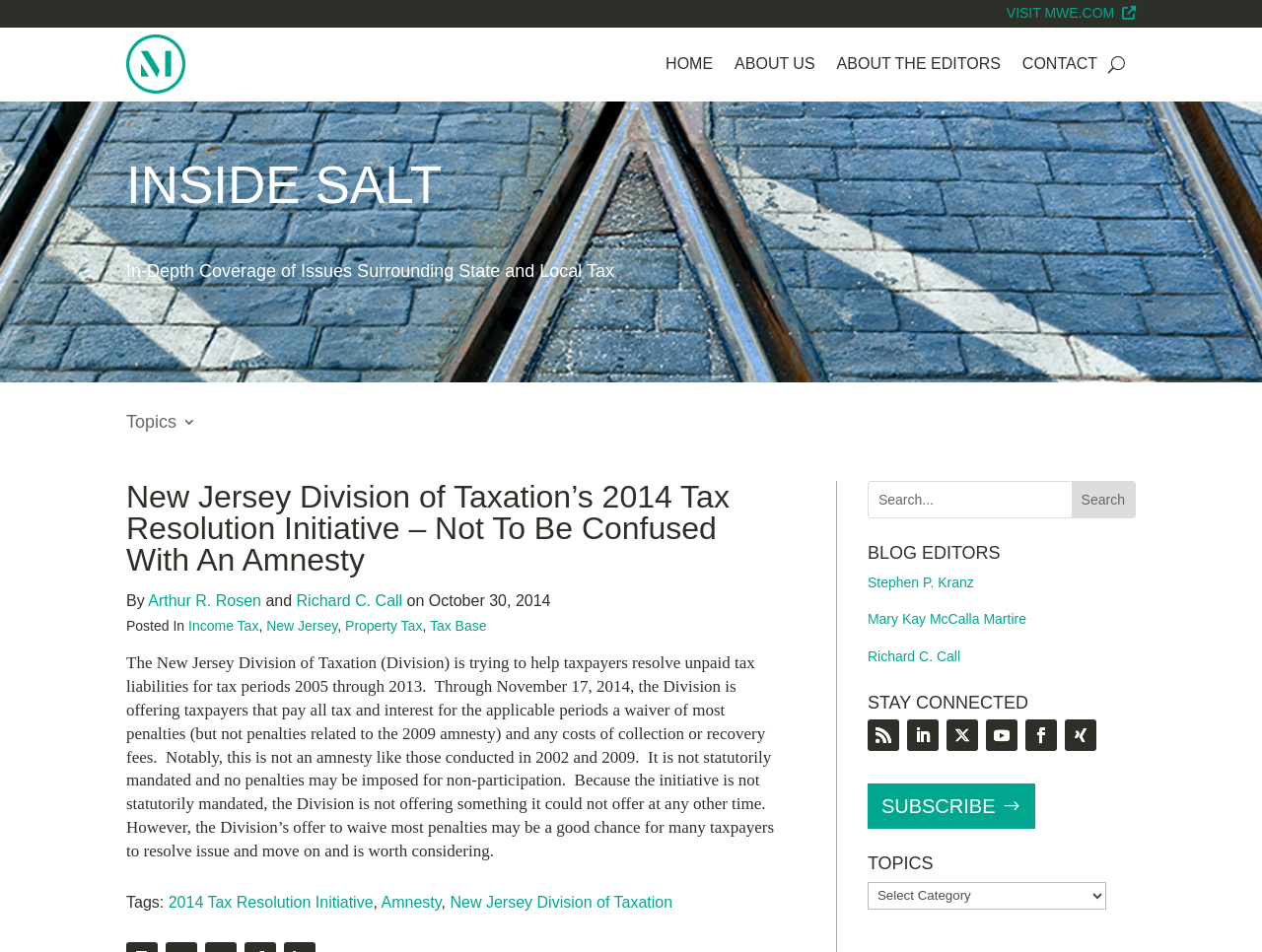What is the purpose of the search box?
Kindly give a detailed and elaborate answer to the question.

The question asks for the purpose of the search box. After analyzing the webpage content, I found that the search box is provided to allow users to search the website, as indicated by the placeholder text 'Search...' in the search box.